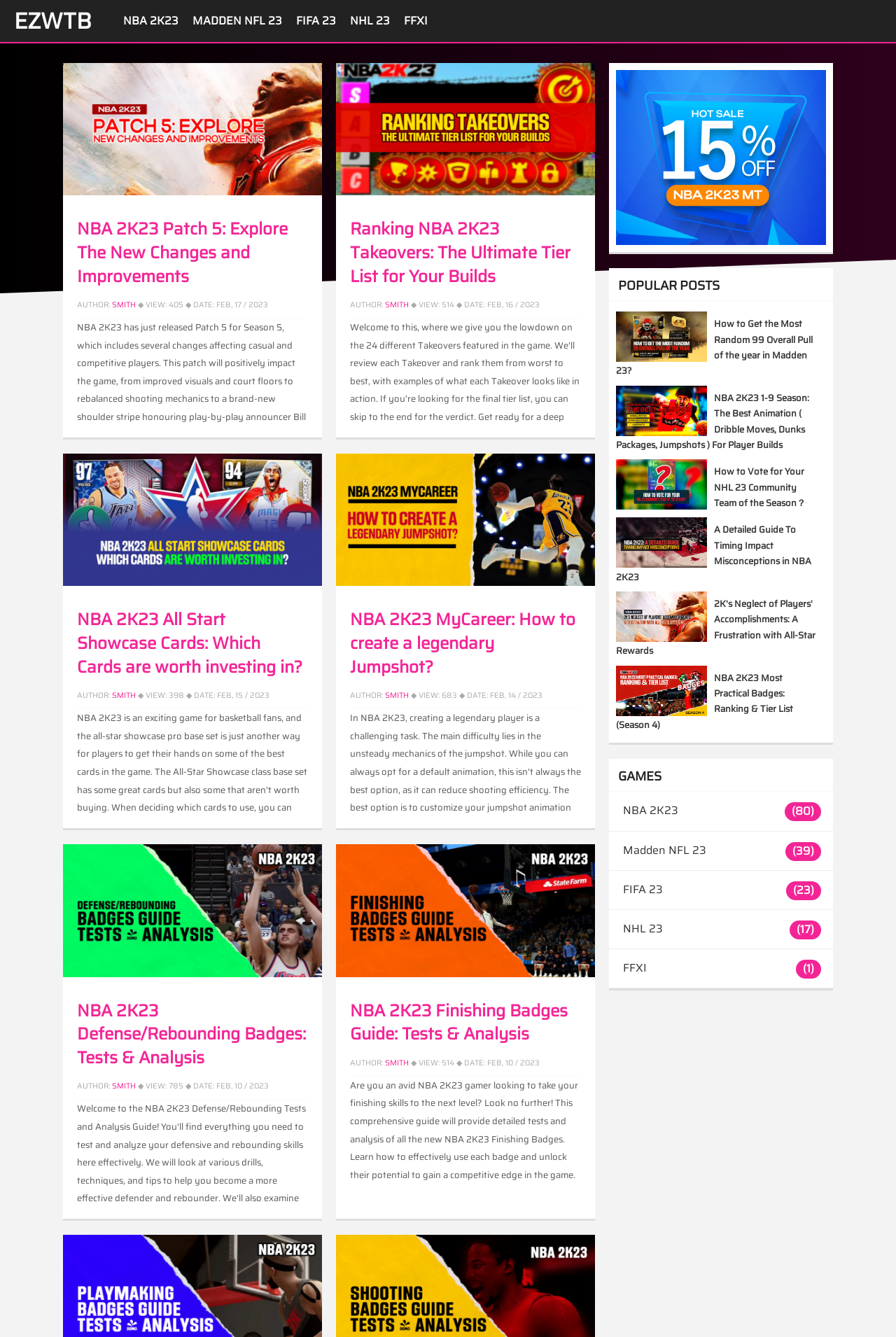Find the bounding box coordinates for the area that must be clicked to perform this action: "View the 'NBA 2K23' page".

[0.13, 0.001, 0.207, 0.03]